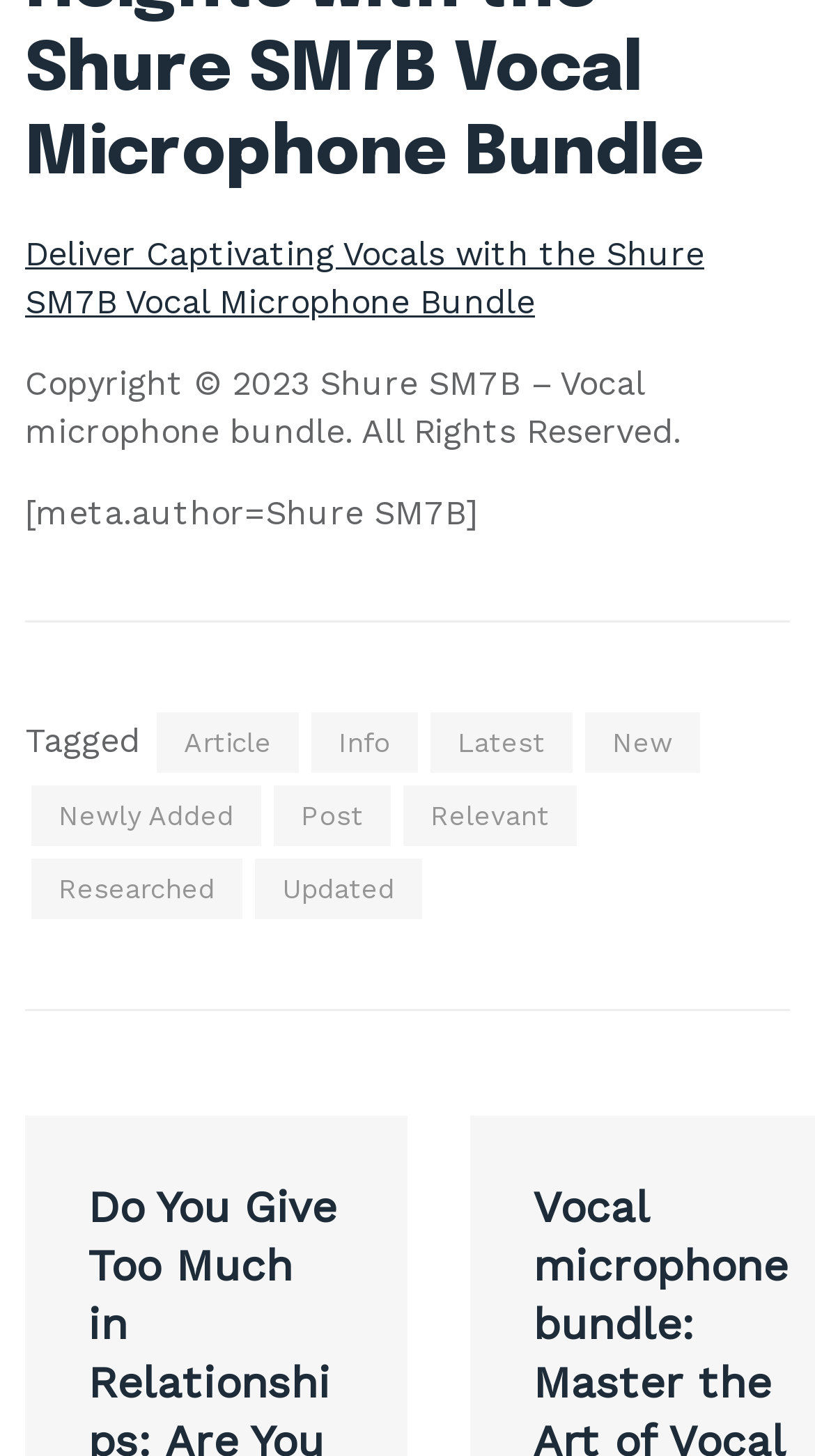Please give a succinct answer using a single word or phrase:
What is the author of the webpage?

Shure SM7B